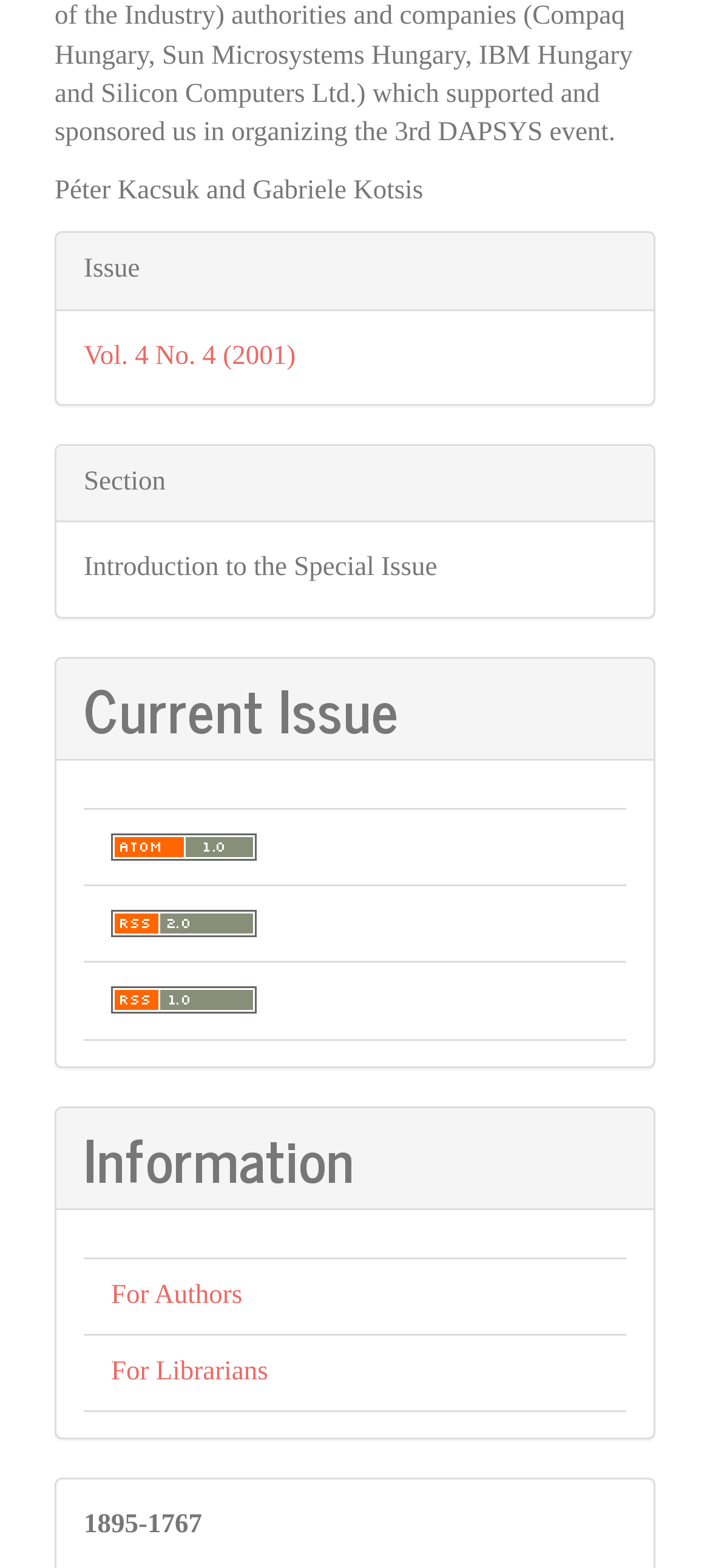Who are the authors of the article?
Look at the image and construct a detailed response to the question.

The answer can be found in the 'Article Details' section, where the authors' names 'Péter Kacsuk and Gabriele Kotsis' are mentioned as a static text.